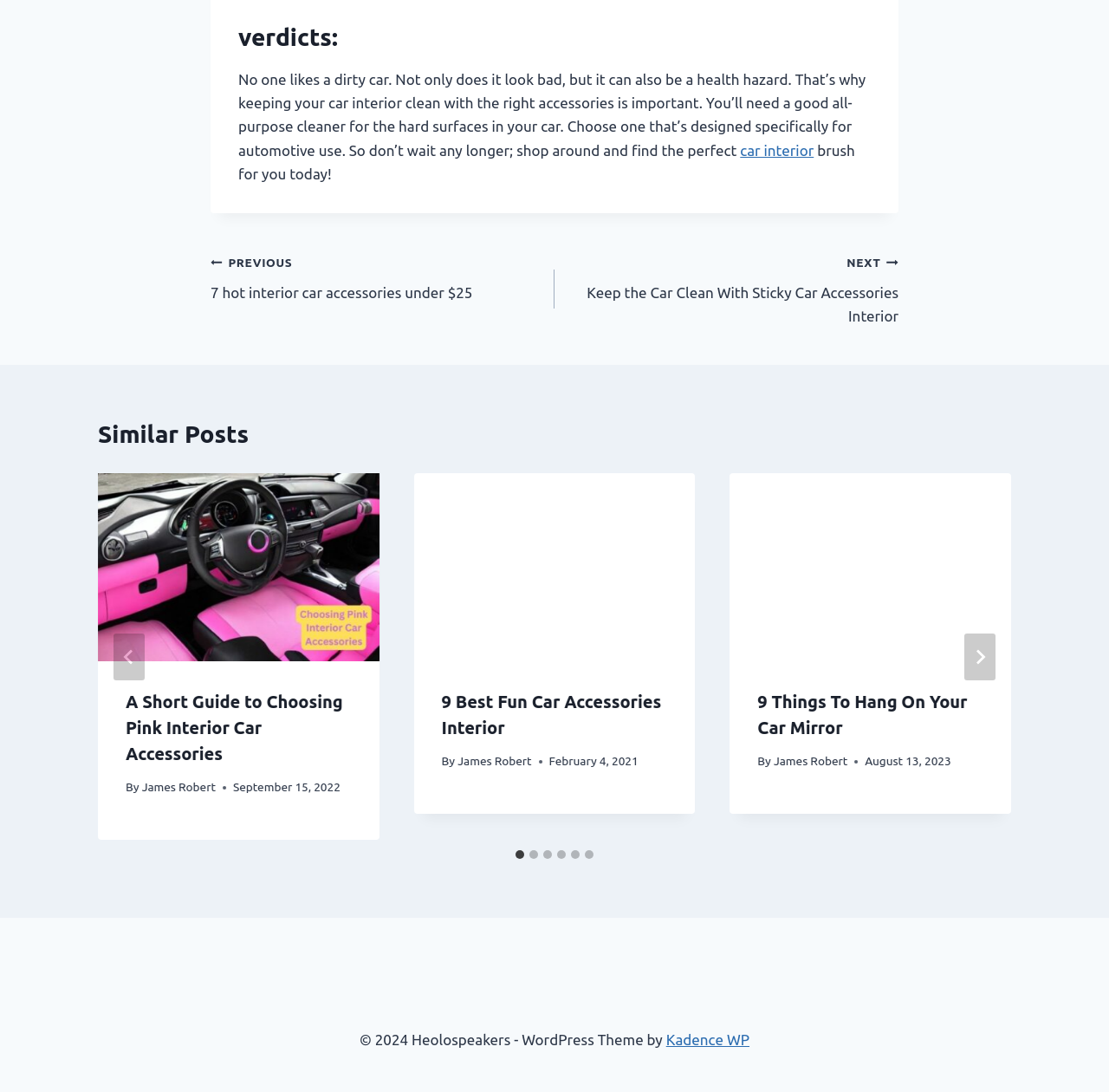Can you identify the bounding box coordinates of the clickable region needed to carry out this instruction: 'Click on '9 Best Fun Car Accessories Interior''? The coordinates should be four float numbers within the range of 0 to 1, stated as [left, top, right, bottom].

[0.373, 0.703, 0.627, 0.875]